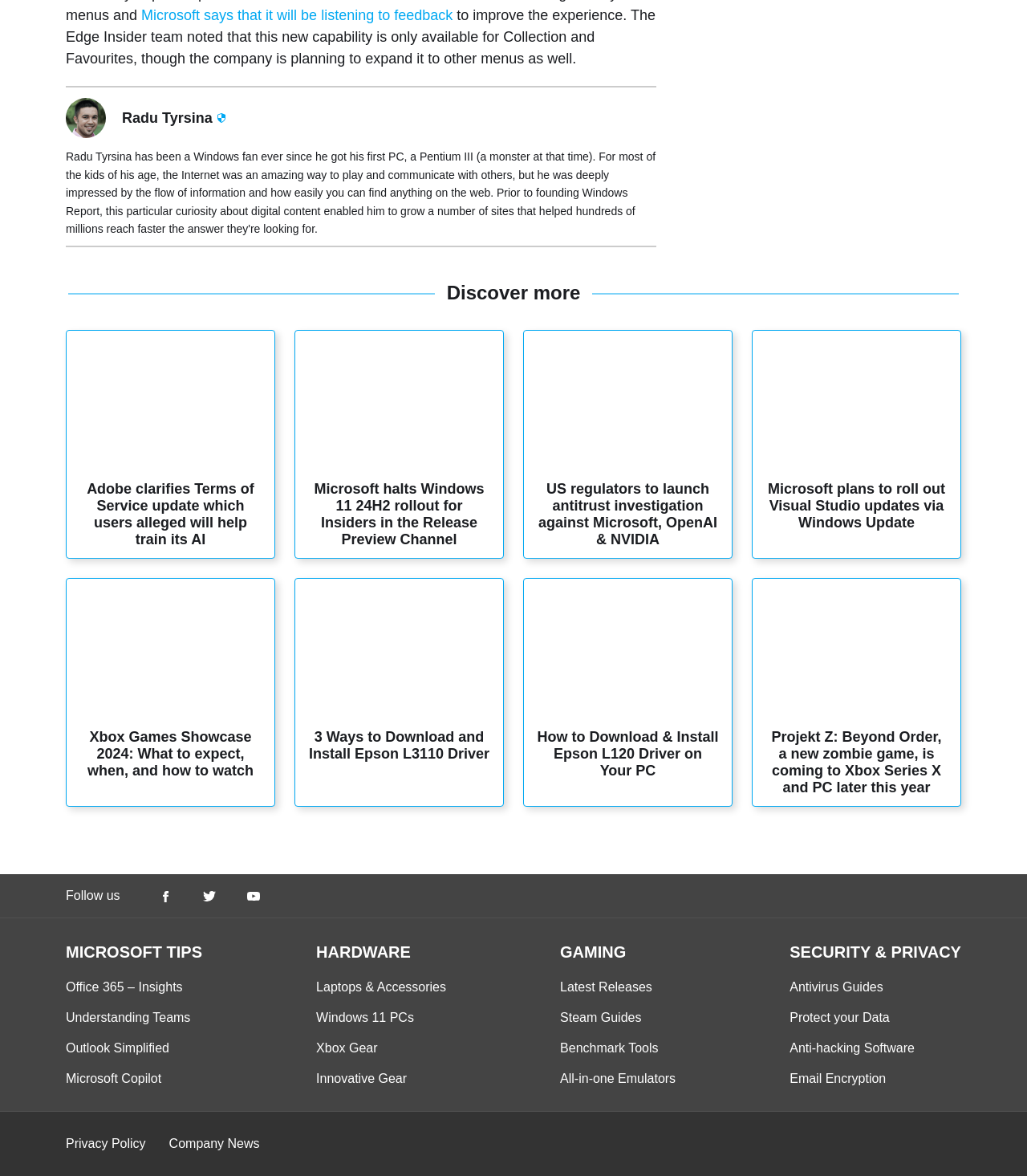What is the category of the link 'Laptops & Accessories'?
Please answer the question with as much detail as possible using the screenshot.

The link 'Laptops & Accessories' is categorized under 'Hardware' because it is located under the 'HARDWARE' section, which also includes other links such as 'Windows 11 PCs' and 'Xbox Gear'.